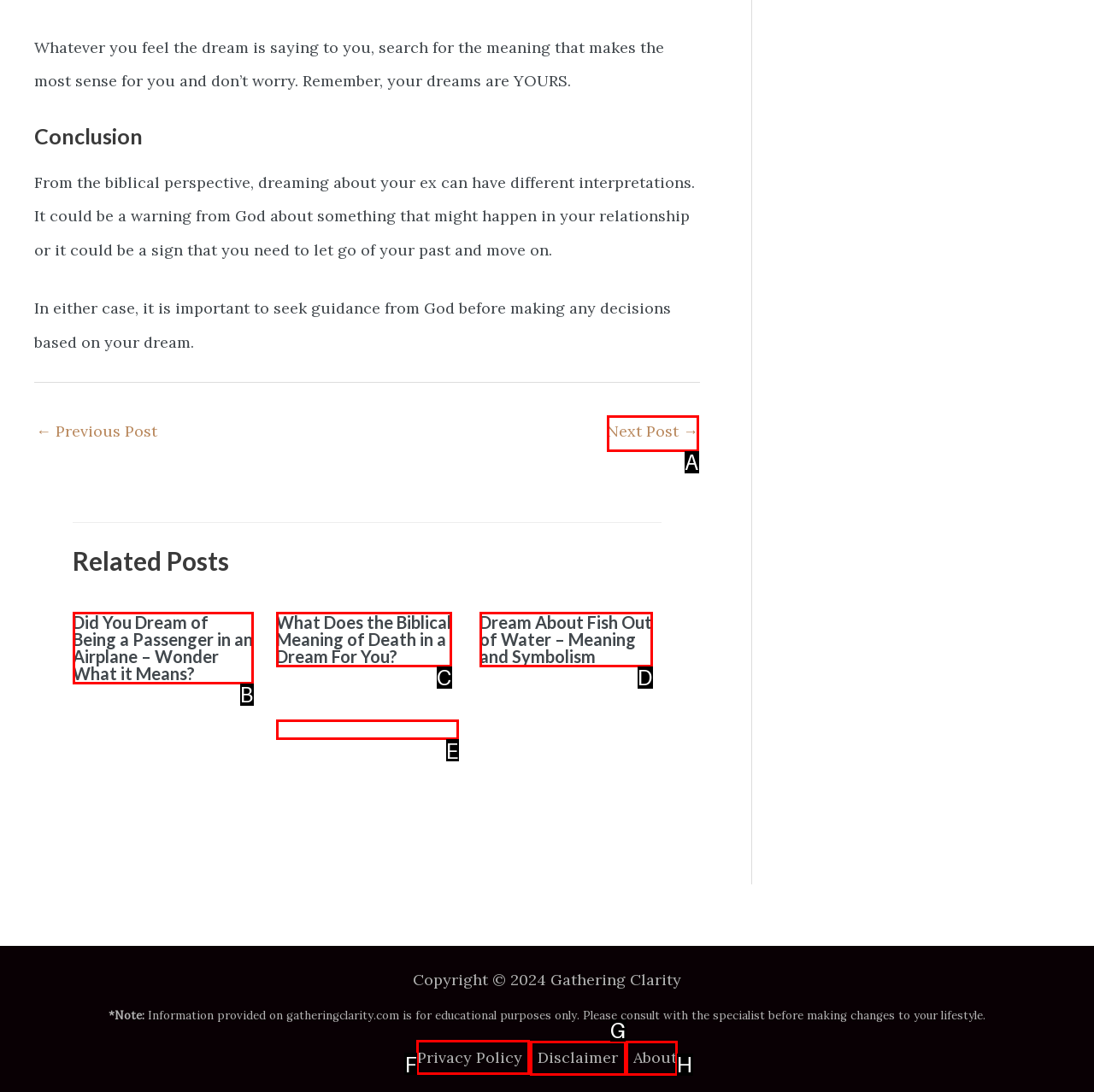For the task: View privacy policy, identify the HTML element to click.
Provide the letter corresponding to the right choice from the given options.

F